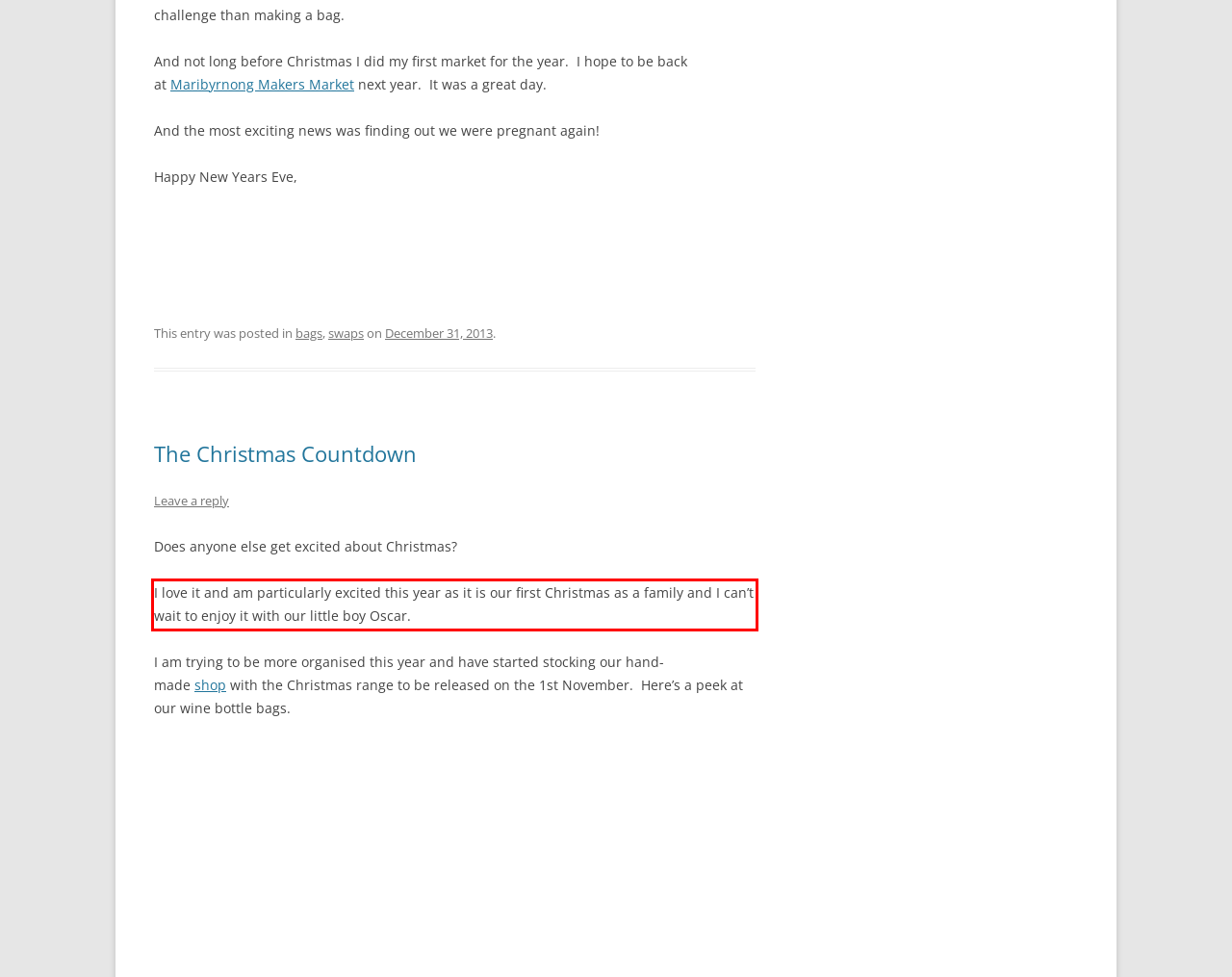Look at the screenshot of the webpage, locate the red rectangle bounding box, and generate the text content that it contains.

I love it and am particularly excited this year as it is our first Christmas as a family and I can’t wait to enjoy it with our little boy Oscar.